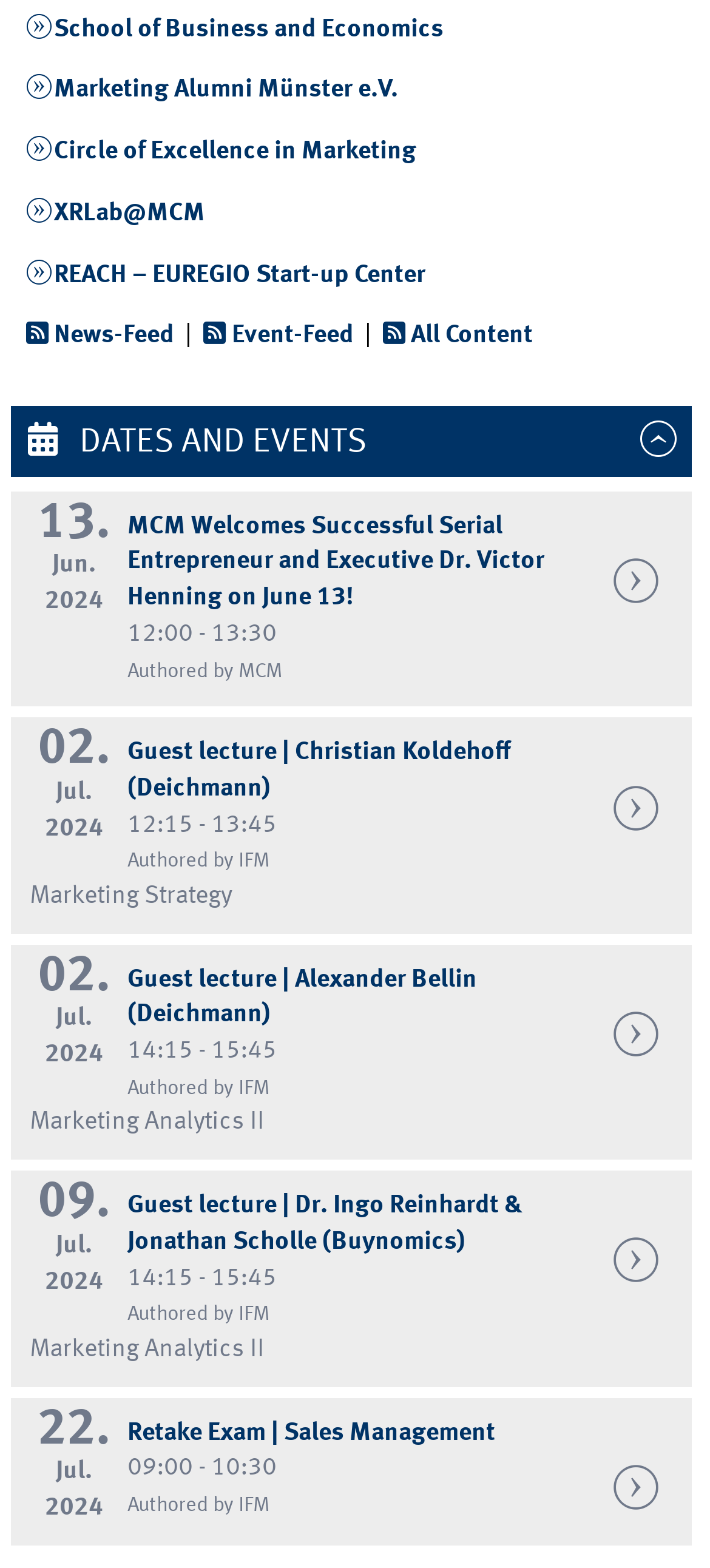Could you provide the bounding box coordinates for the portion of the screen to click to complete this instruction: "go to 1"?

None